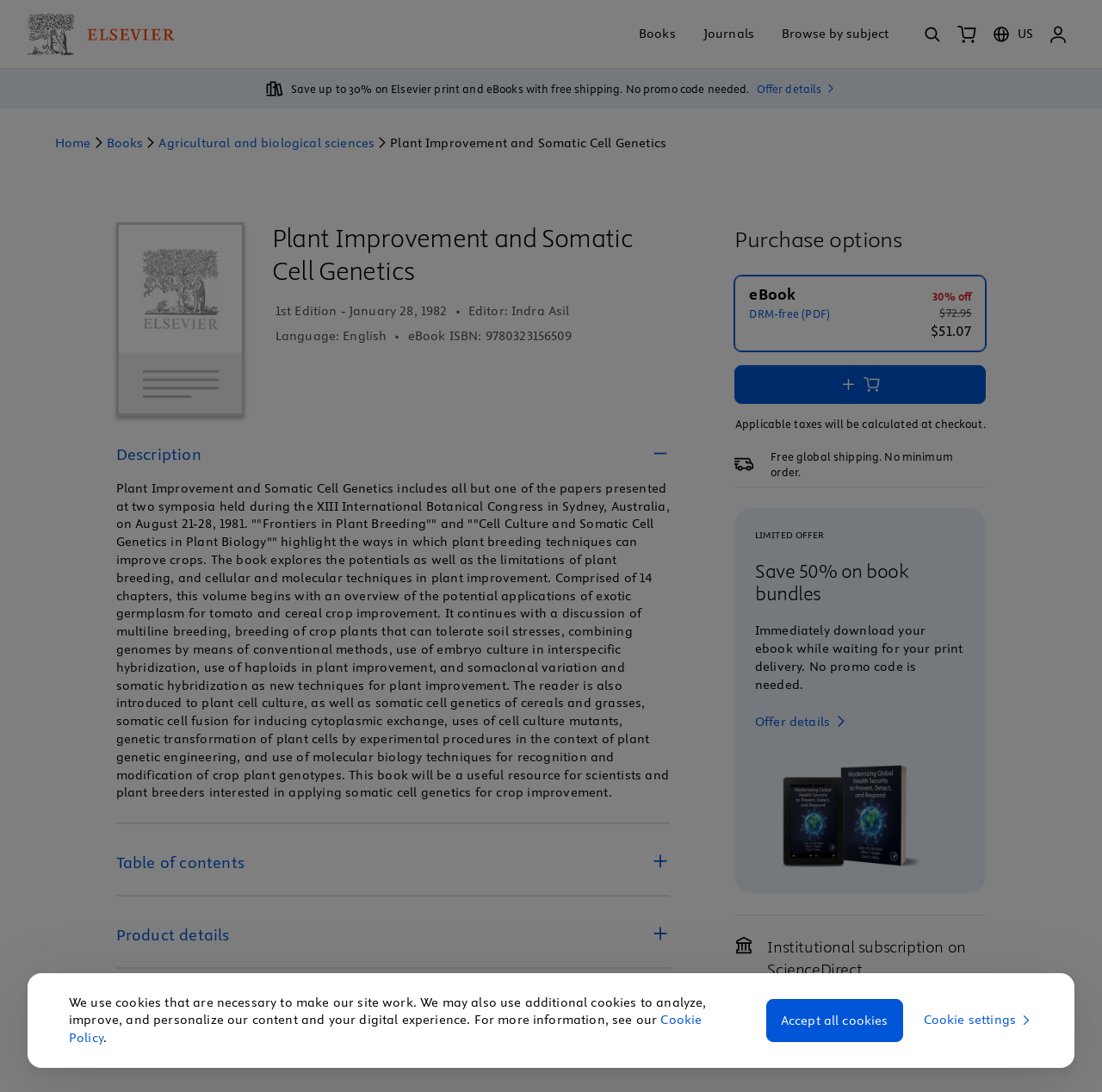Given the element description: "openUserAccount", predict the bounding box coordinates of the UI element it refers to, using four float numbers between 0 and 1, i.e., [left, top, right, bottom].

[0.945, 0.016, 0.975, 0.046]